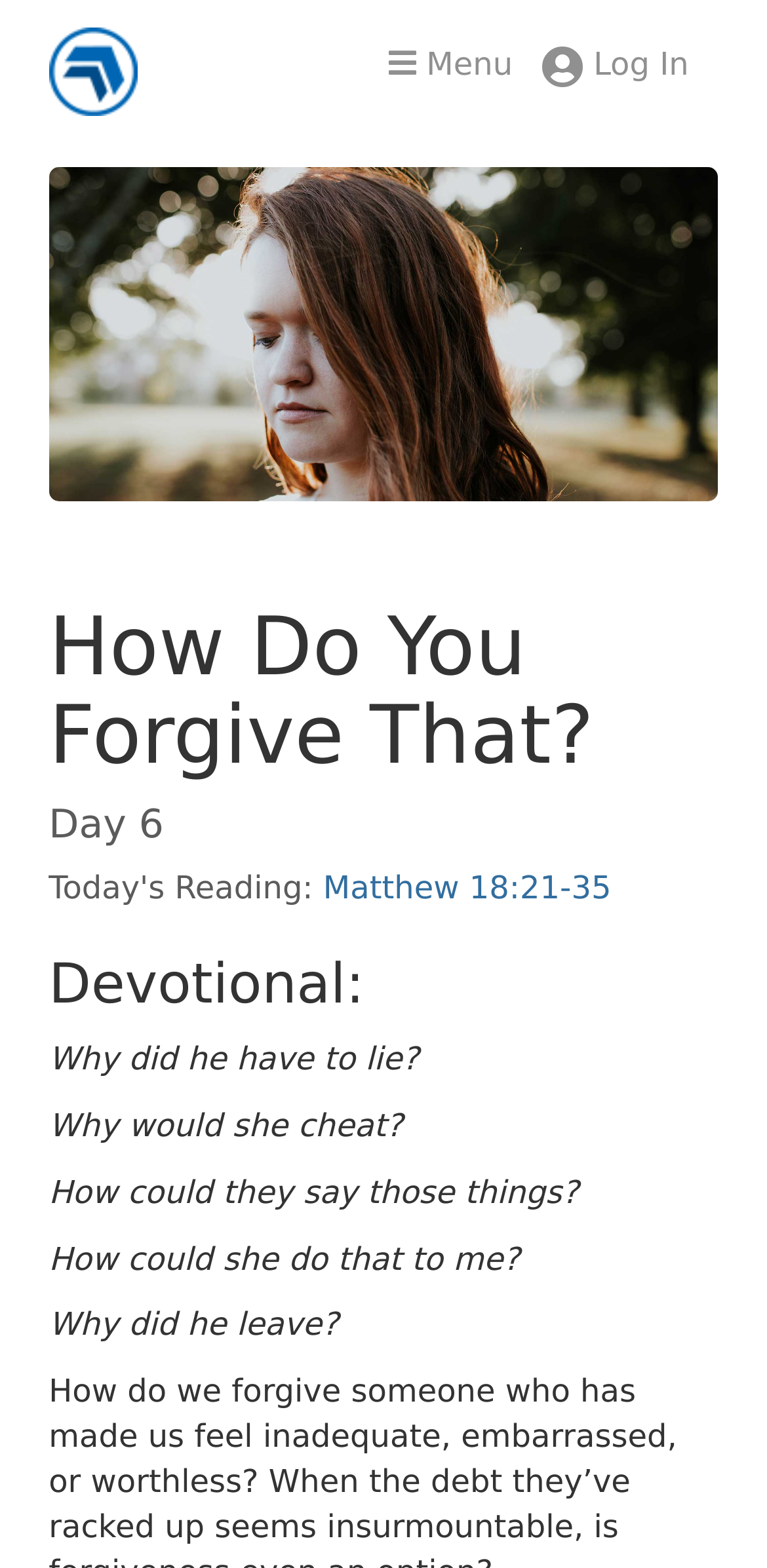Use a single word or phrase to answer the question:
What is the name of the church?

Bedford Alliance Church